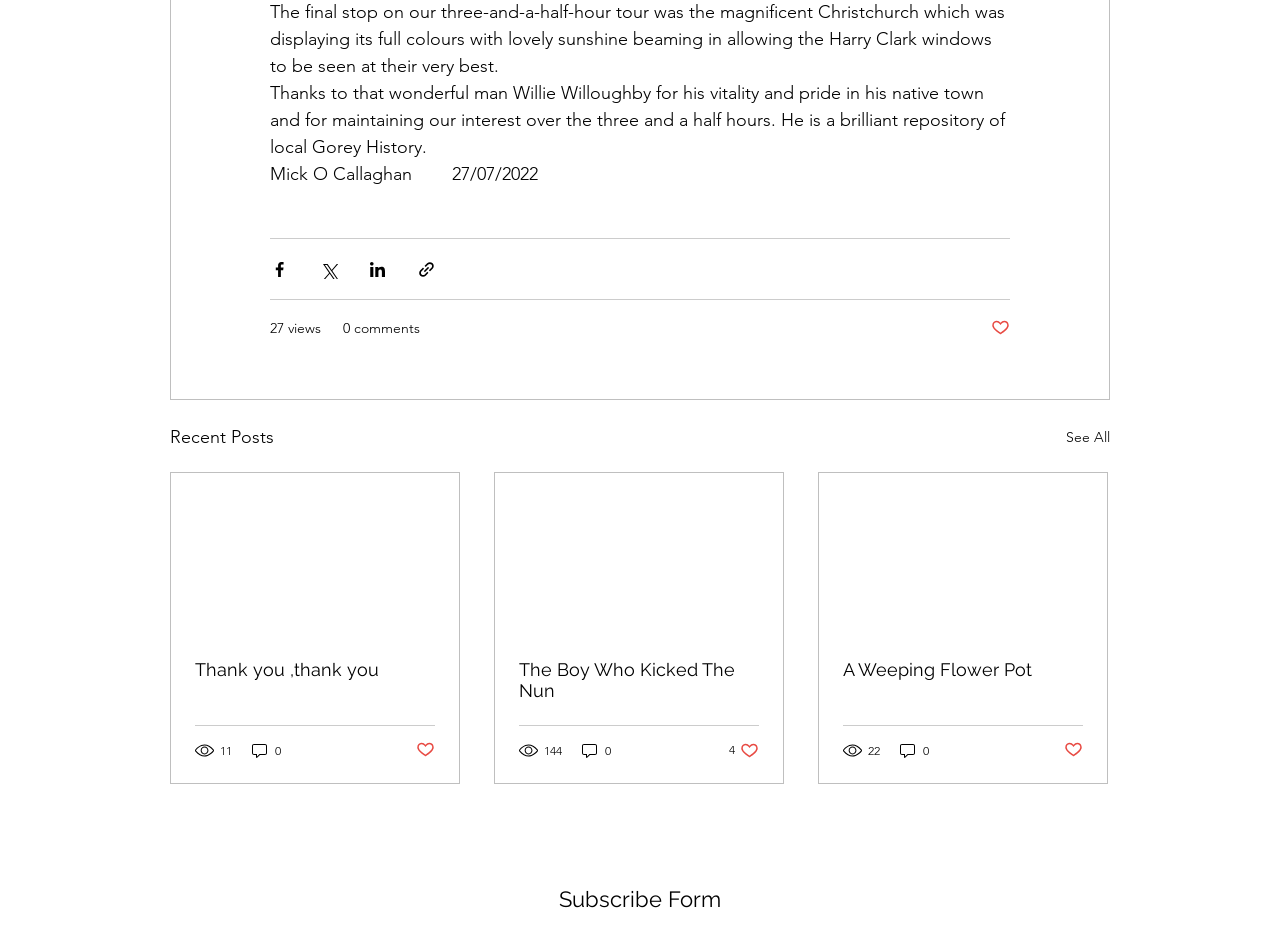Please determine the bounding box coordinates of the area that needs to be clicked to complete this task: 'Subscribe'. The coordinates must be four float numbers between 0 and 1, formatted as [left, top, right, bottom].

[0.324, 0.956, 0.676, 0.984]